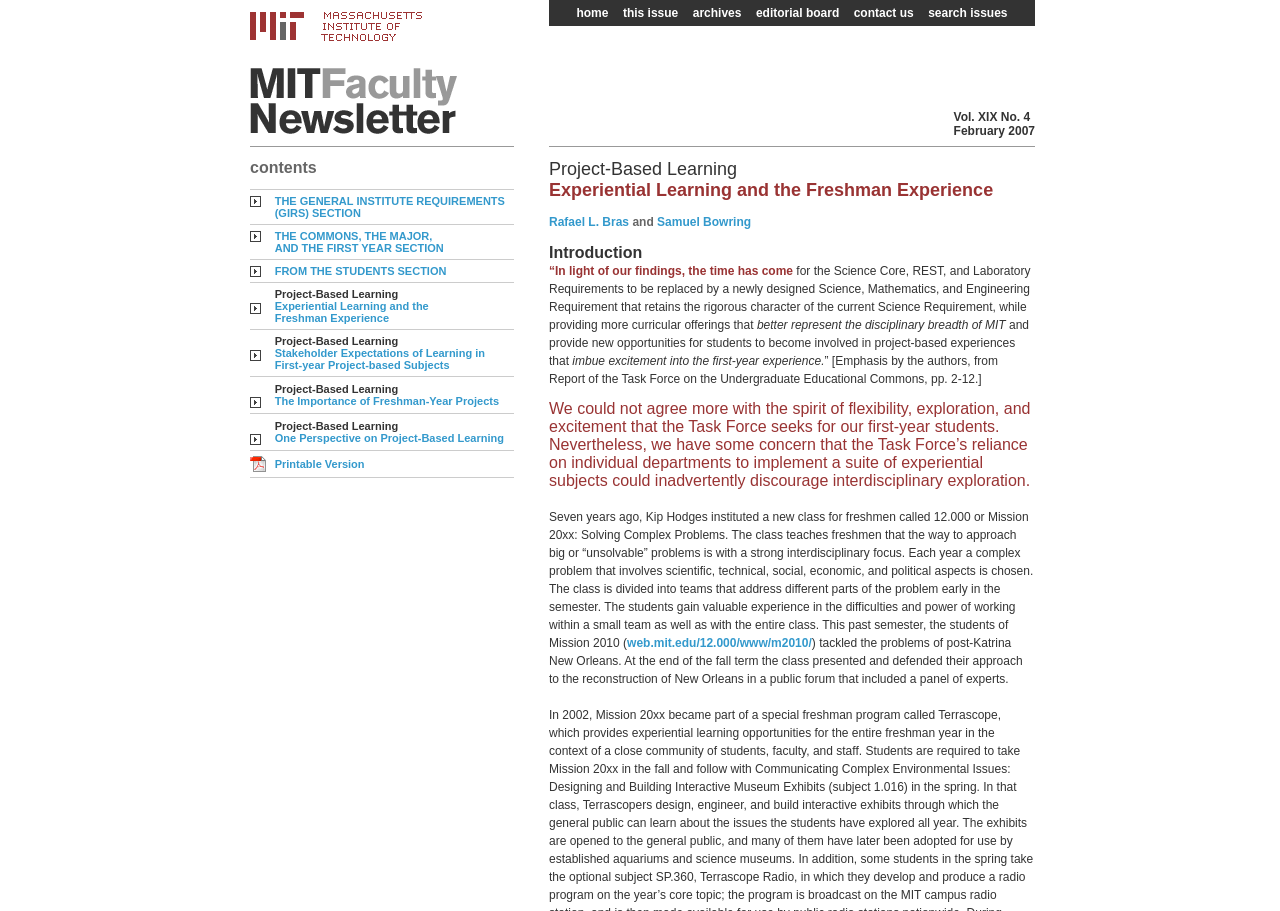What is the name of the class mentioned in the article?
Answer the question with a detailed explanation, including all necessary information.

The name of the class can be found in the article, where it says 'Seven years ago, Kip Hodges instituted a new class for freshmen called 12.000 or Mission 20xx: Solving Complex Problems'.